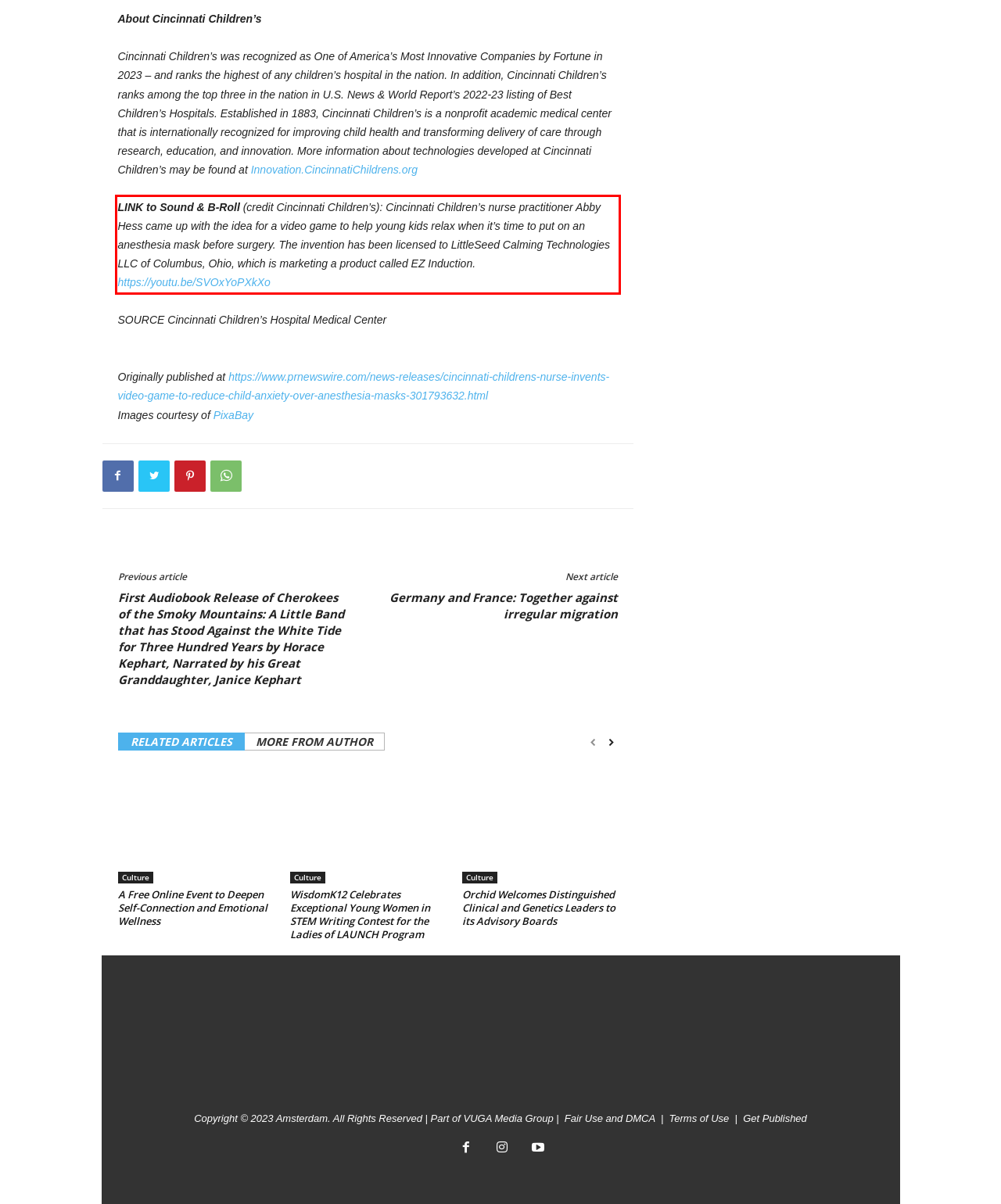Look at the webpage screenshot and recognize the text inside the red bounding box.

LINK to Sound & B-Roll (credit Cincinnati Children’s): Cincinnati Children’s nurse practitioner Abby Hess came up with the idea for a video game to help young kids relax when it’s time to put on an anesthesia mask before surgery. The invention has been licensed to LittleSeed Calming Technologies LLC of Columbus, Ohio, which is marketing a product called EZ Induction. https://youtu.be/SVOxYoPXkXo